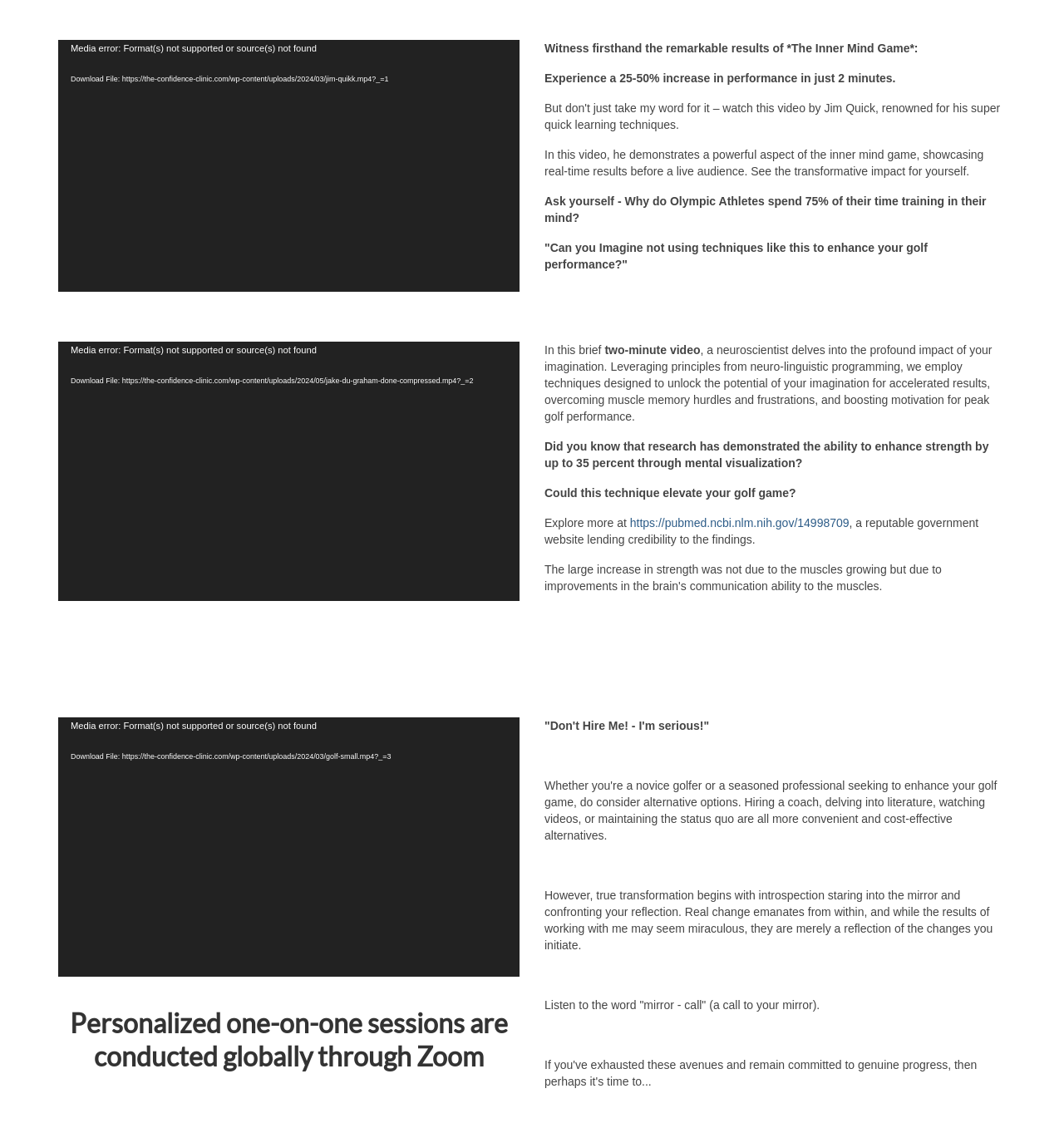Please examine the image and provide a detailed answer to the question: What is the URL of the link mentioned in the text?

The URL of the link mentioned in the text is https://pubmed.ncbi.nlm.nih.gov/14998709, which is a reputable government website lending credibility to the findings.